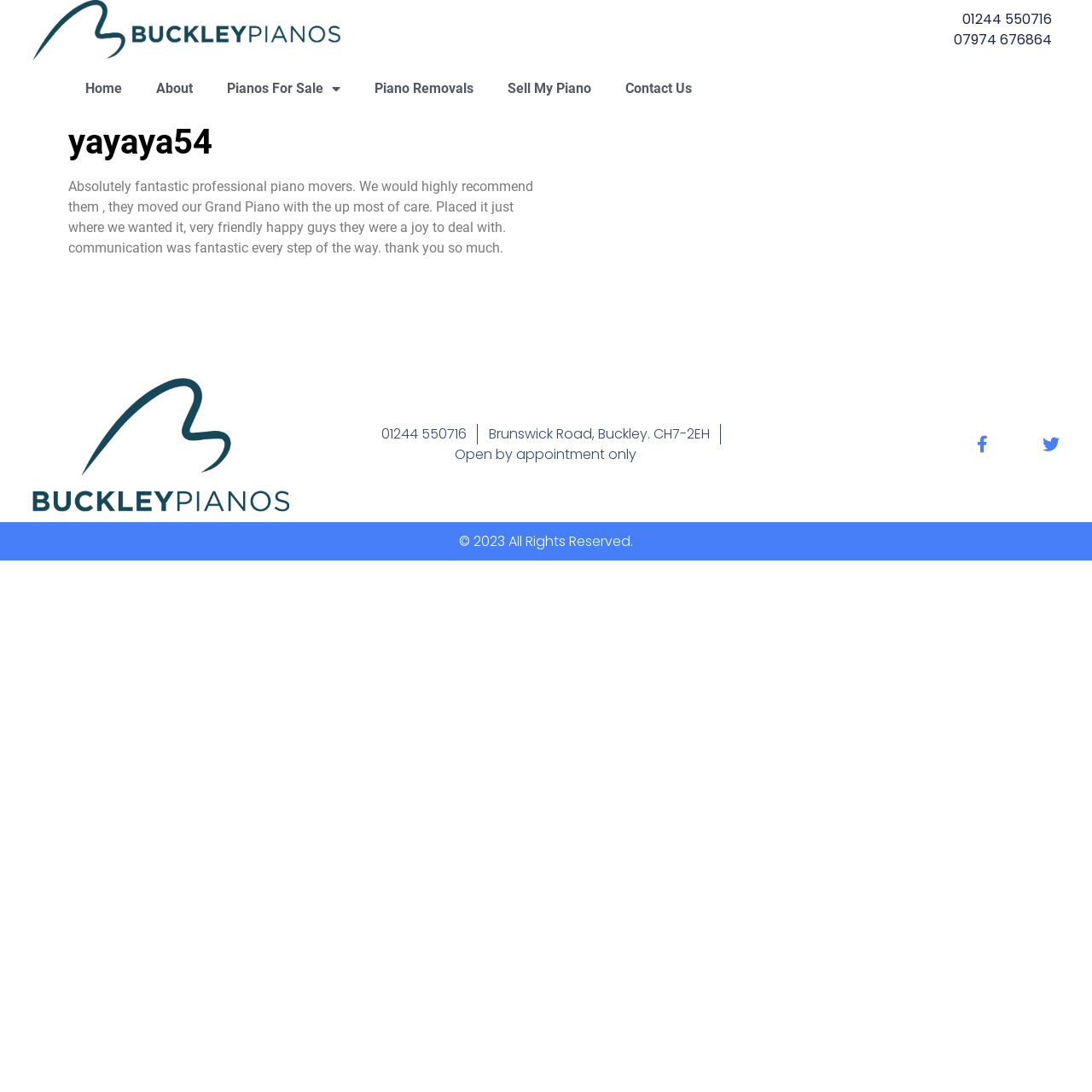Pinpoint the bounding box coordinates of the clickable area necessary to execute the following instruction: "click the Home link". The coordinates should be given as four float numbers between 0 and 1, namely [left, top, right, bottom].

[0.062, 0.063, 0.127, 0.099]